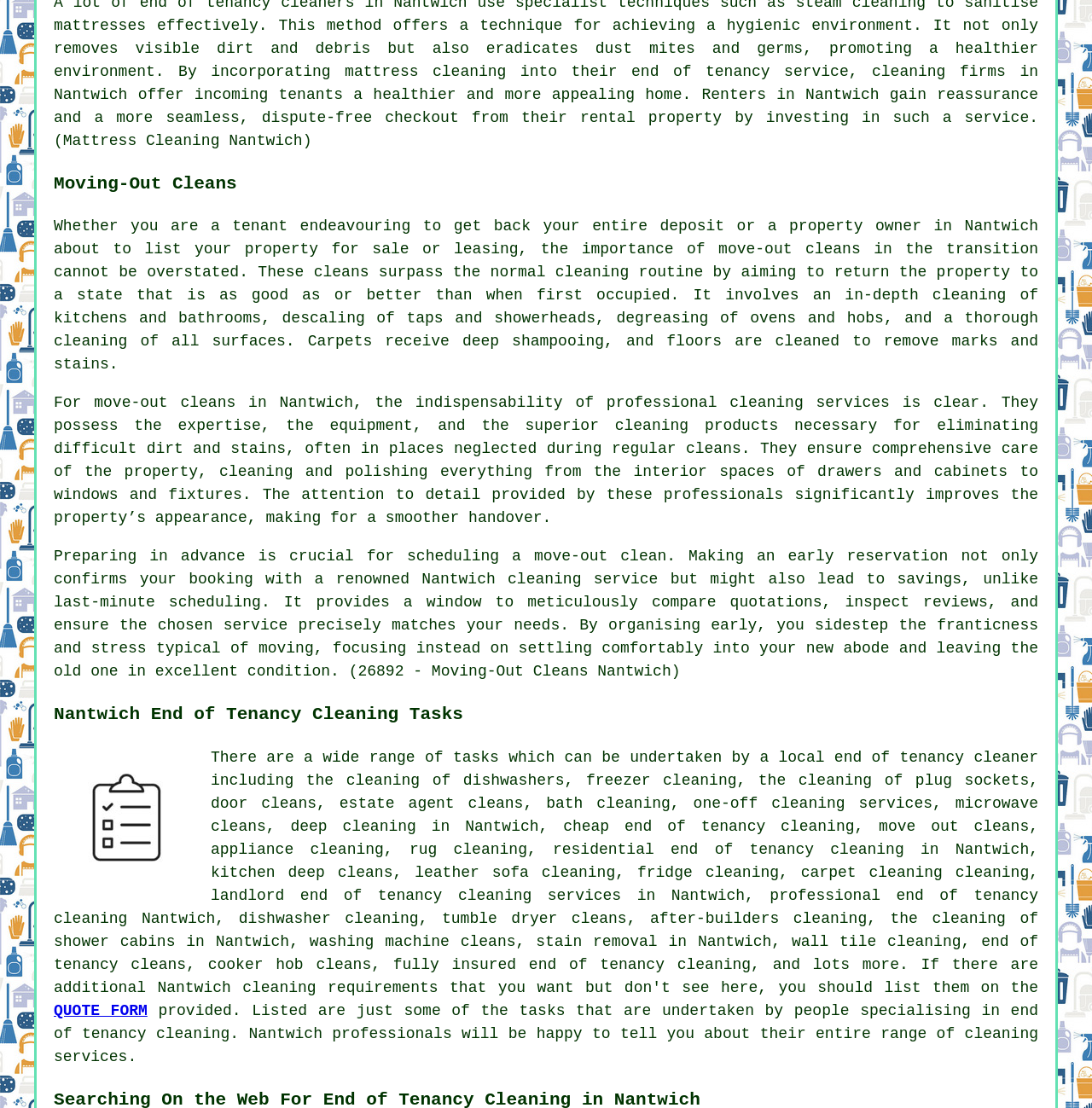Determine the bounding box coordinates of the clickable area required to perform the following instruction: "Visit the 'Knotblog'". The coordinates should be represented as four float numbers between 0 and 1: [left, top, right, bottom].

None